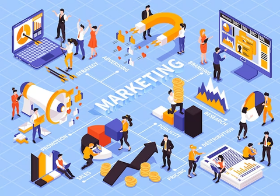What do the characters in the illustration use to plan strategies?
Using the screenshot, give a one-word or short phrase answer.

Laptops